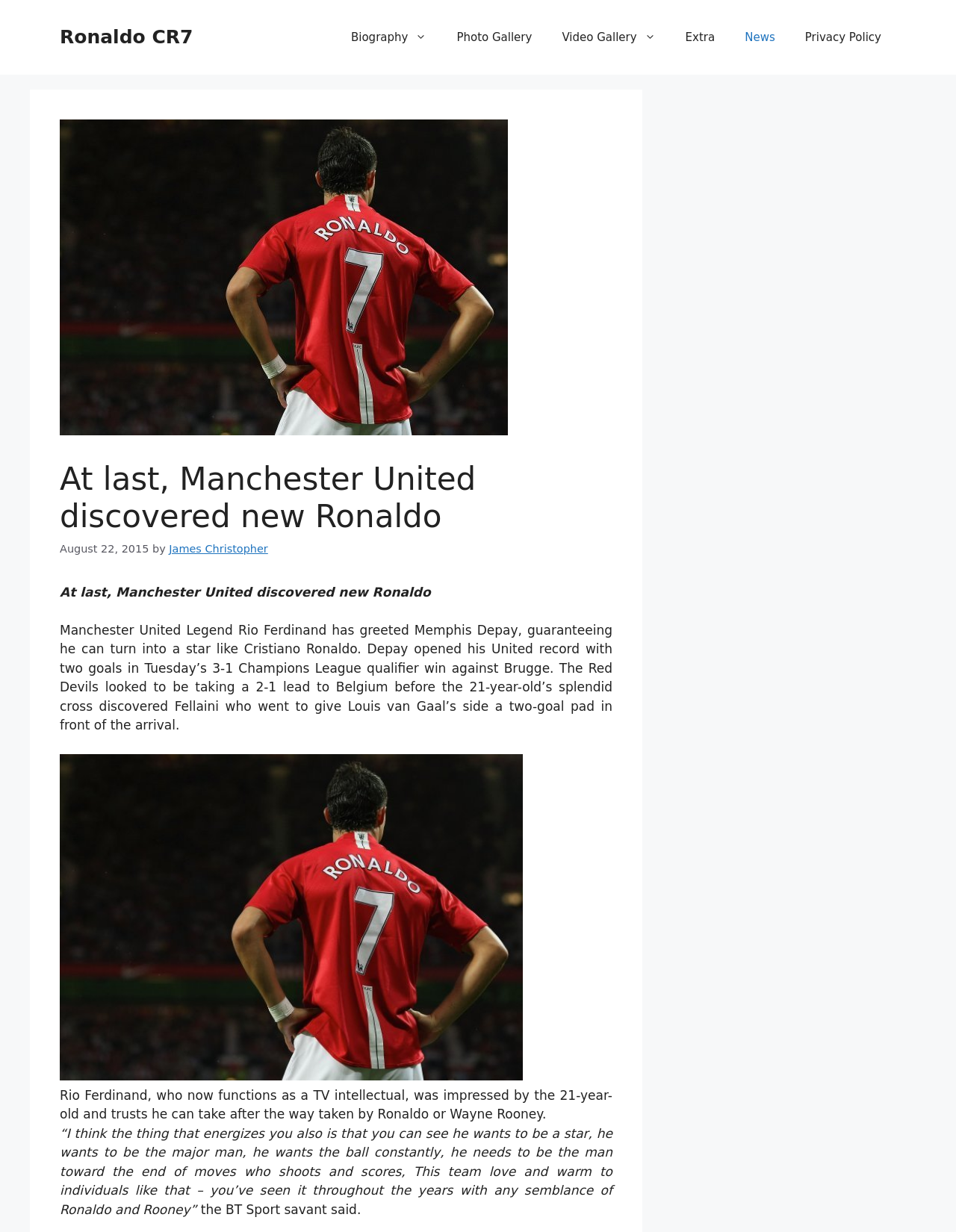Find the bounding box of the web element that fits this description: "News".

[0.763, 0.012, 0.826, 0.048]